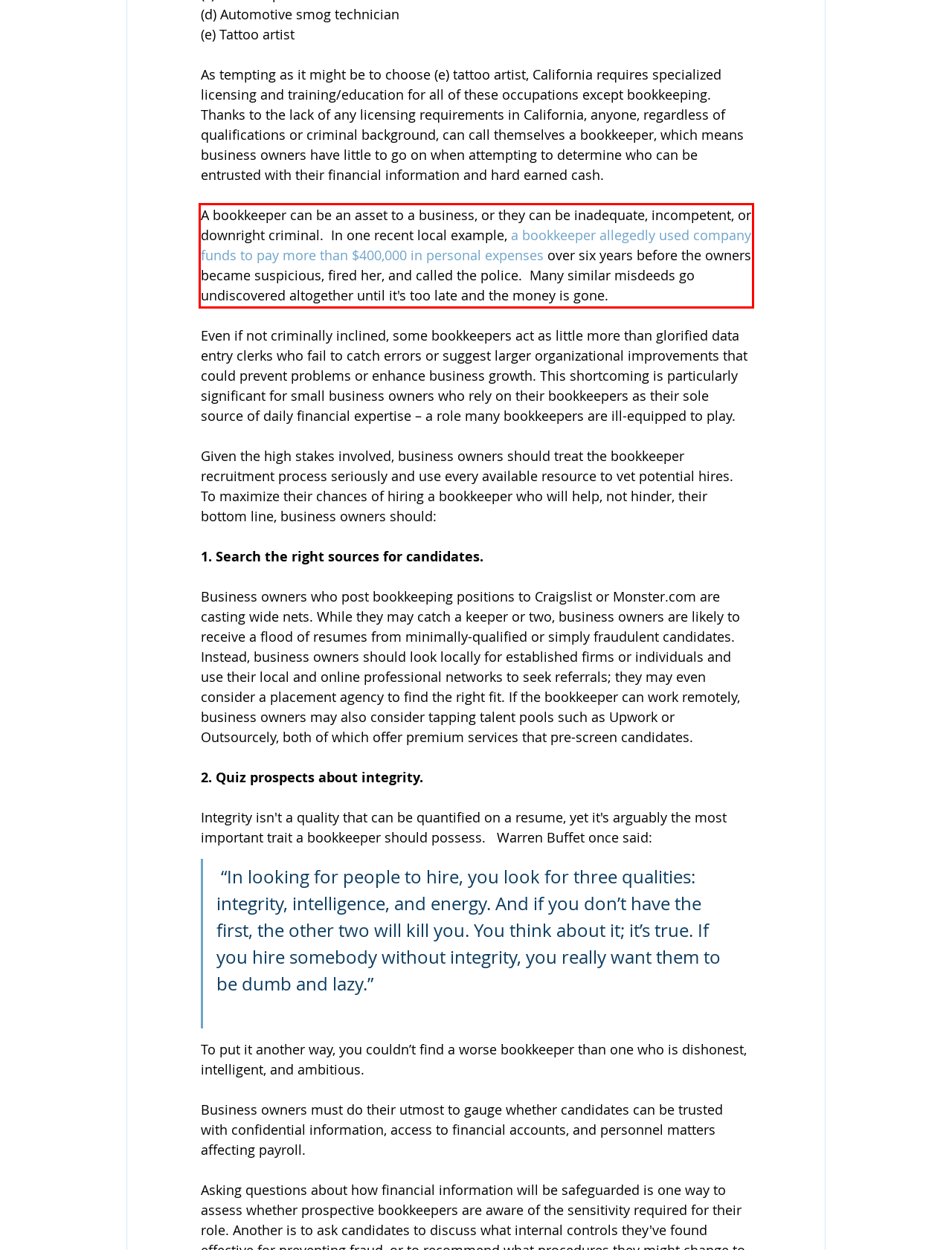Observe the screenshot of the webpage, locate the red bounding box, and extract the text content within it.

A bookkeeper can be an asset to a business, or they can be inadequate, incompetent, or downright criminal. In one recent local example, a bookkeeper allegedly used company funds to pay more than $400,000 in personal expenses over six years before the owners became suspicious, fired her, and called the police. Many similar misdeeds go undiscovered altogether until it's too late and the money is gone.